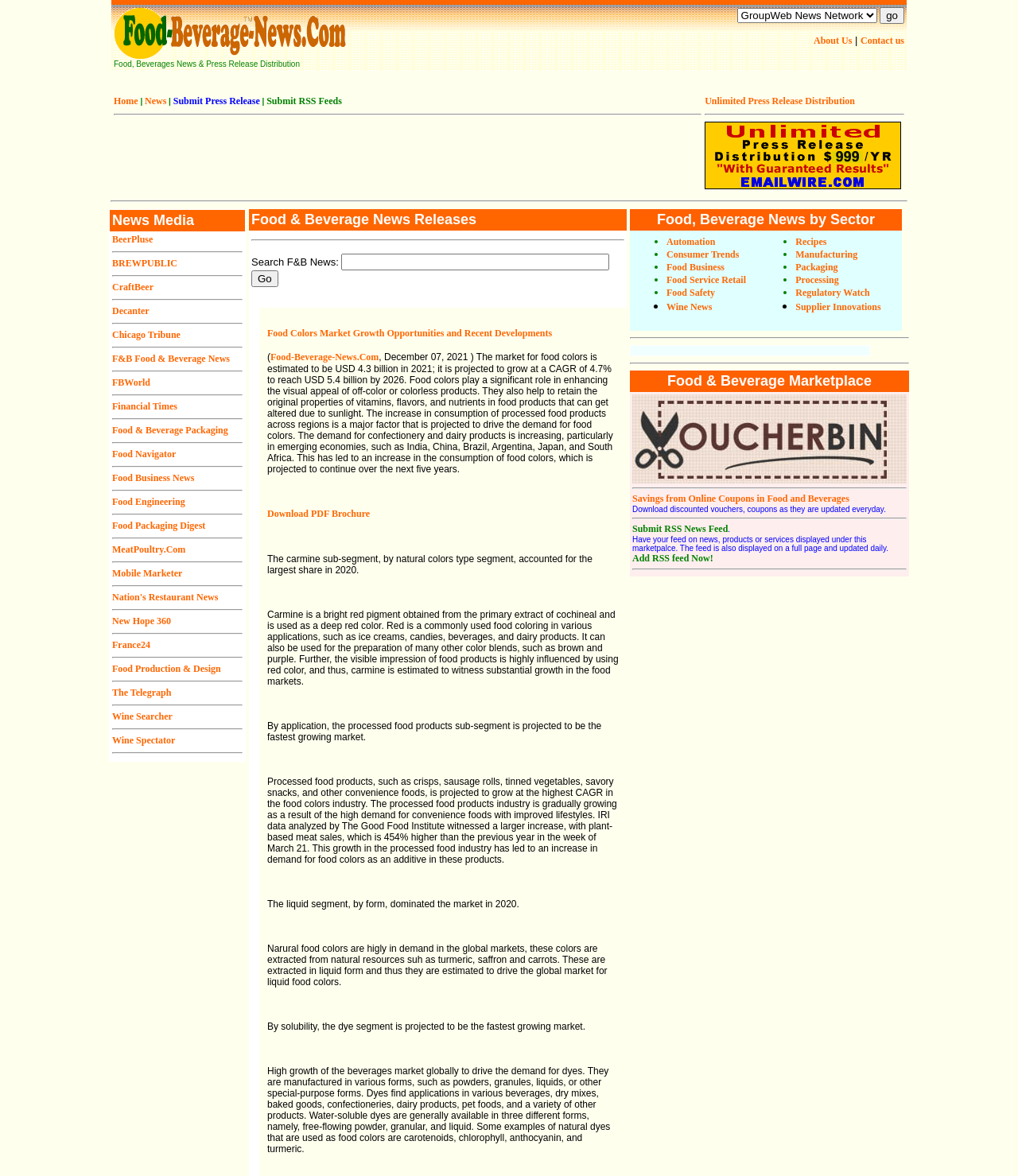What is the name of the news section?
From the image, respond using a single word or phrase.

Food Beverages News